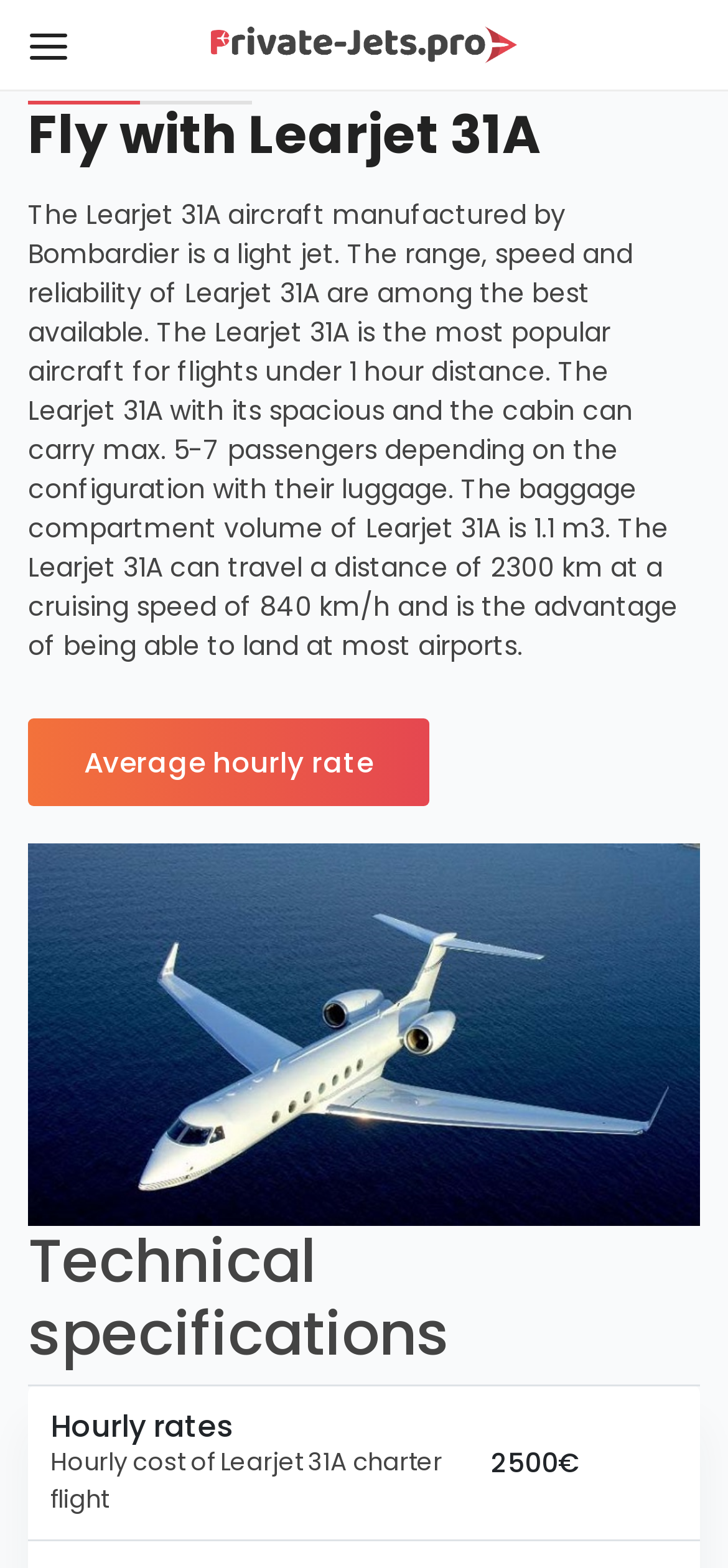Predict the bounding box coordinates of the UI element that matches this description: "Average hourly rate". The coordinates should be in the format [left, top, right, bottom] with each value between 0 and 1.

[0.038, 0.458, 0.59, 0.514]